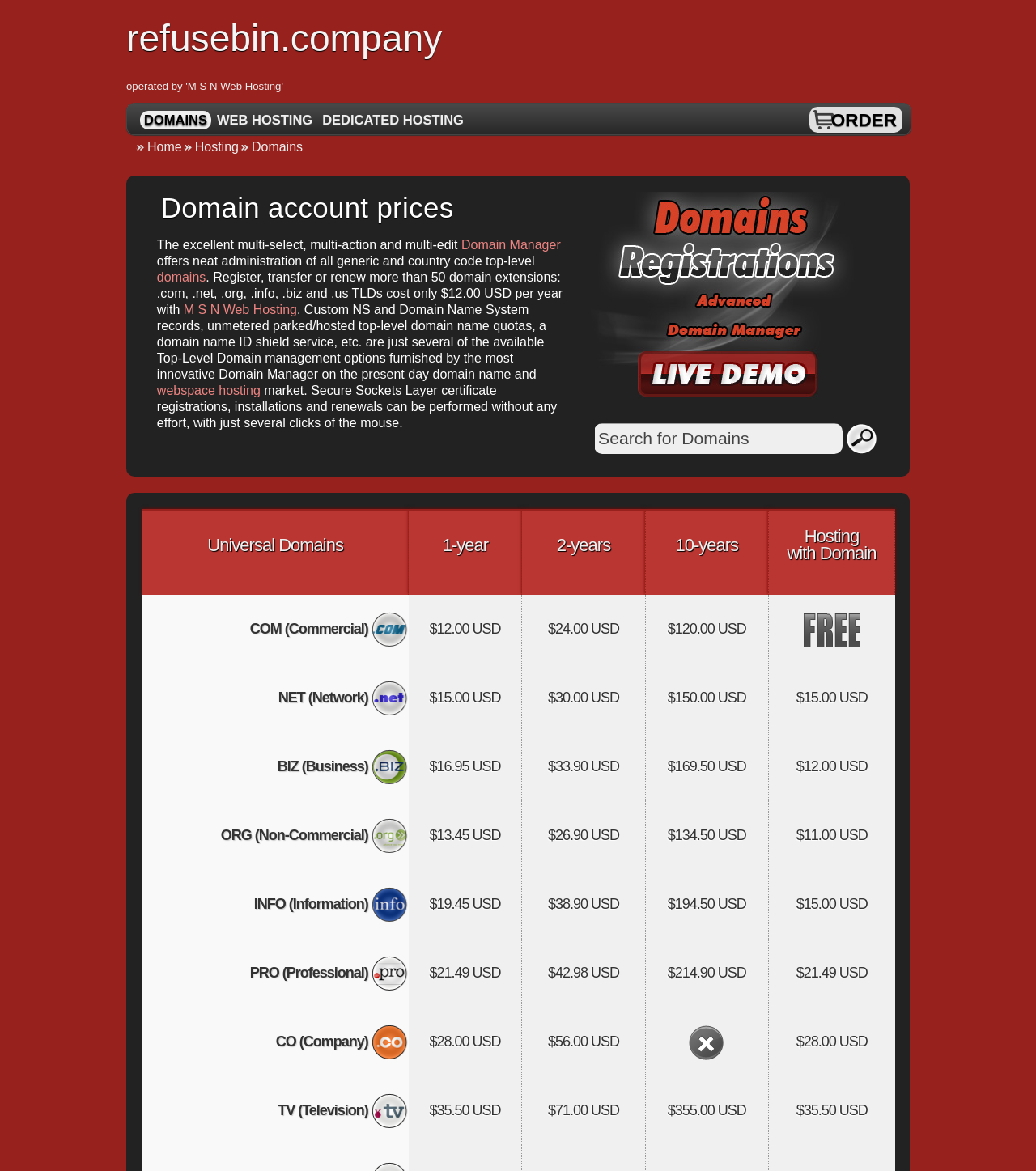Find the bounding box coordinates of the area to click in order to follow the instruction: "Click on DOMAIN registration".

[0.566, 0.337, 0.839, 0.348]